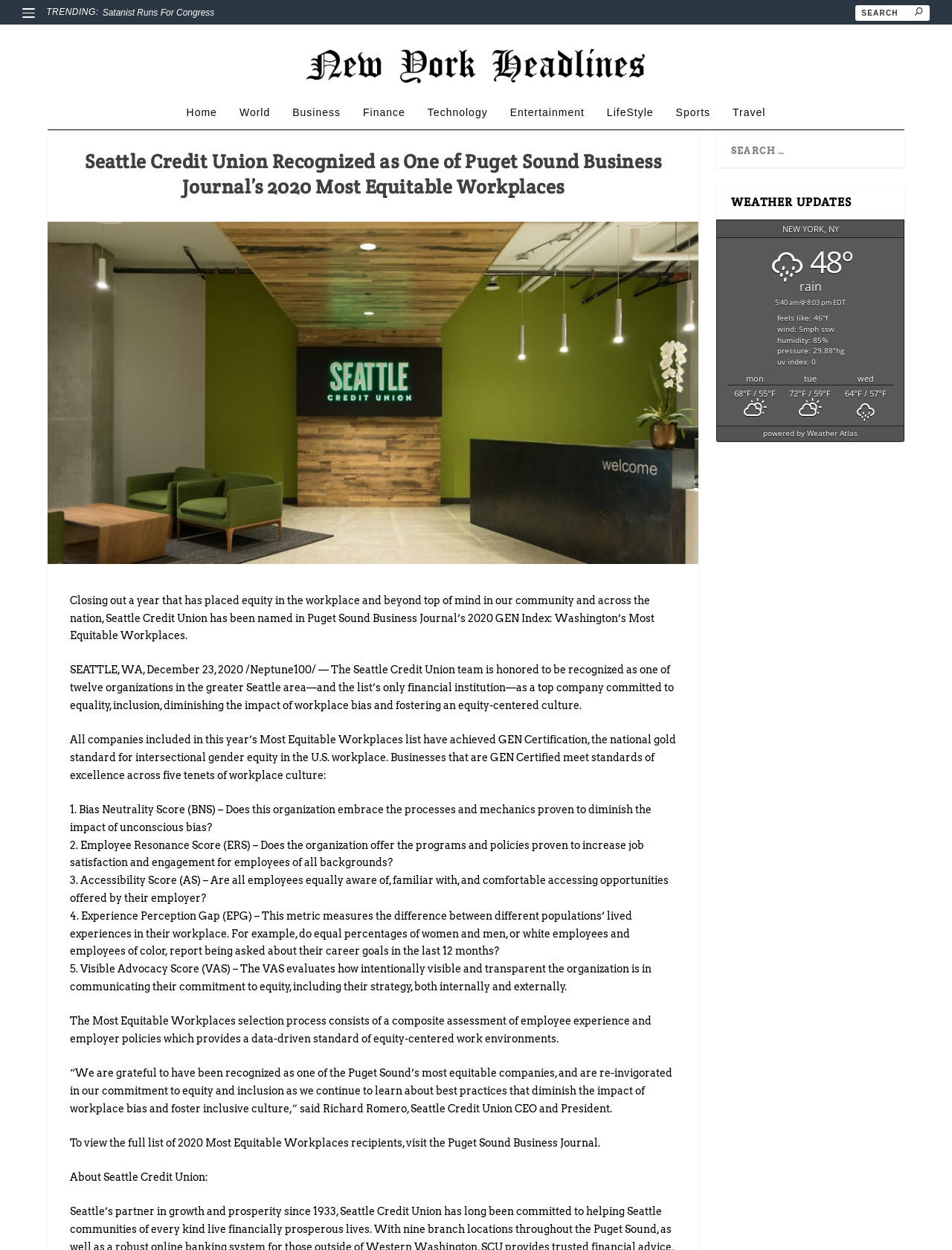What is the name of the publication that recognized Seattle Credit Union?
Answer the question using a single word or phrase, according to the image.

Puget Sound Business Journal